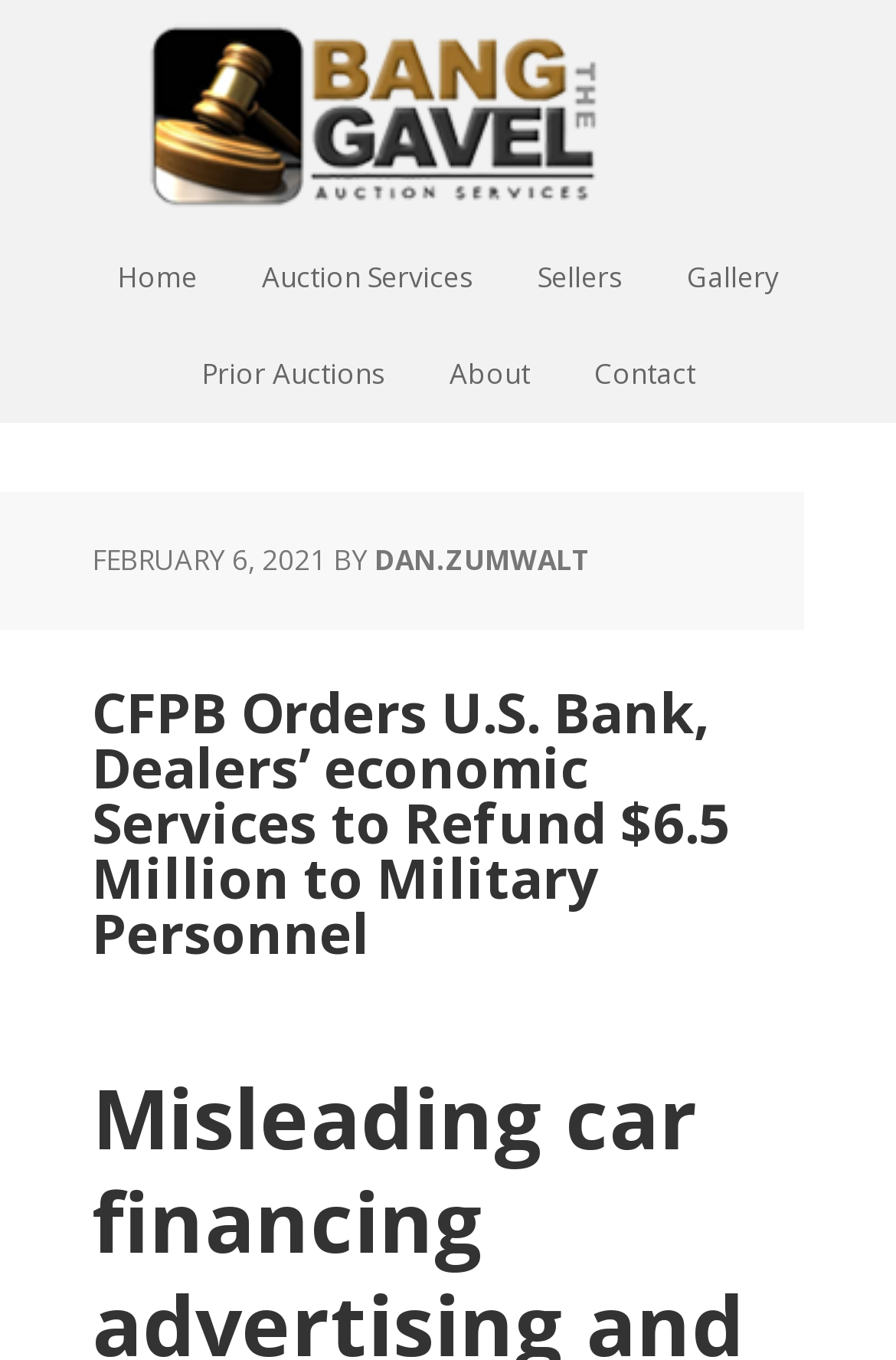Determine the bounding box coordinates of the region that needs to be clicked to achieve the task: "view prior auctions".

[0.194, 0.24, 0.46, 0.311]